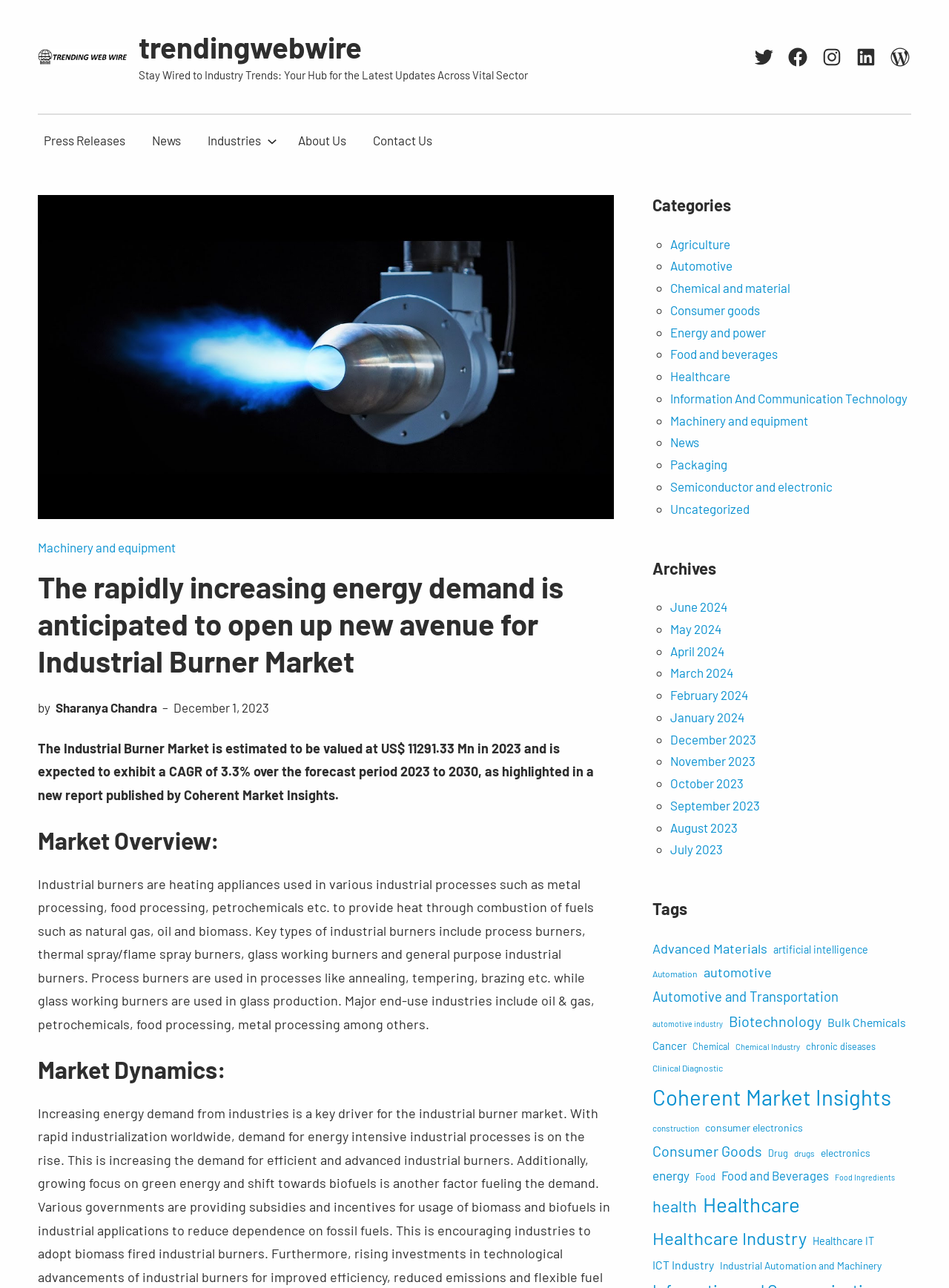Locate the bounding box coordinates of the element I should click to achieve the following instruction: "Go to the About Us page".

None